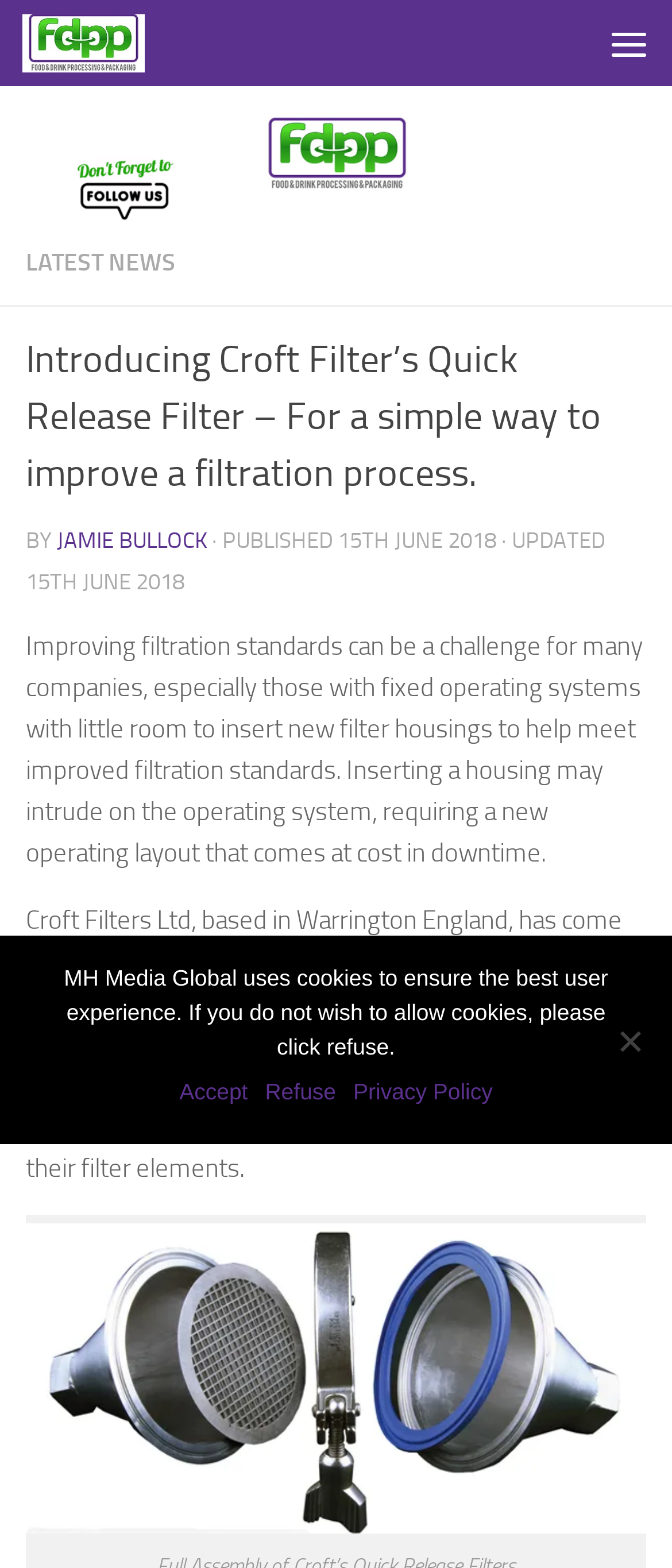Analyze and describe the webpage in a detailed narrative.

This webpage is about introducing Croft Filter's Quick Release Filter, a solution for improving filtration standards. At the top left, there is a link to skip to the content. Next to it, there is a link to "Food & Drink Processing & Packaging" with an accompanying image. On the top right, there is a menu button.

Below the menu button, there is a horizontal section with a link to "LATEST NEWS" on the left. To the right of this link, there is a heading that introduces the Quick Release Filter, followed by the author's name, "JAMIE BULLOCK", and the publication date, "15TH JUNE 2018".

The main content of the webpage is divided into two paragraphs. The first paragraph explains the challenge of improving filtration standards, especially for companies with fixed operating systems. The second paragraph introduces Croft Filters Ltd's innovative solution, the Quick Release Filter, which allows for quick change of filter elements within a short section of pipework.

Below the second paragraph, there is an image that illustrates the Quick Release Filter. At the bottom of the page, there is a cookie notice dialog with a message about using cookies to ensure the best user experience. The dialog provides options to accept, refuse, or view the privacy policy.